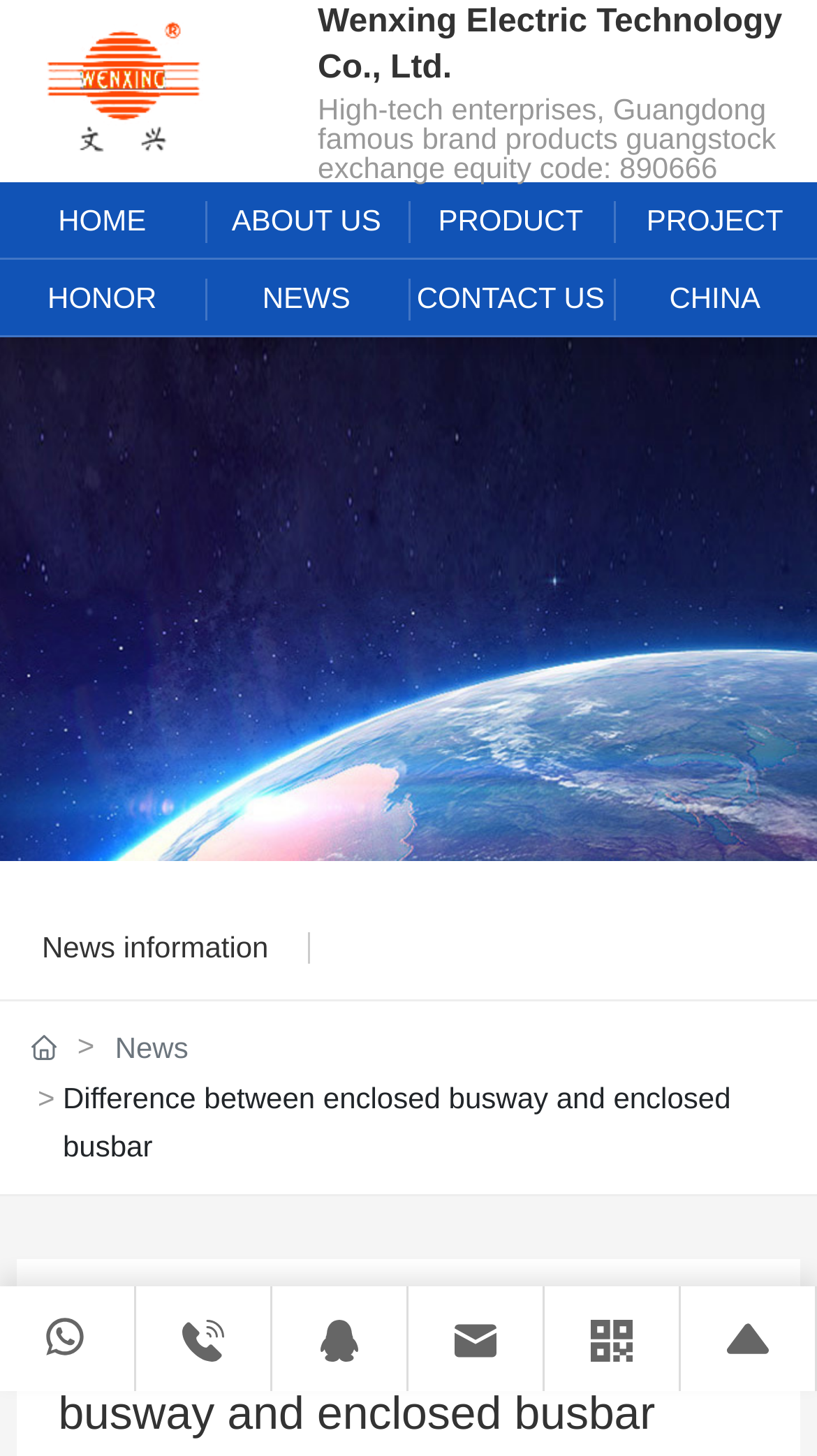Extract the bounding box coordinates of the UI element described: "News information". Provide the coordinates in the format [left, top, right, bottom] with values ranging from 0 to 1.

[0.0, 0.614, 0.38, 0.686]